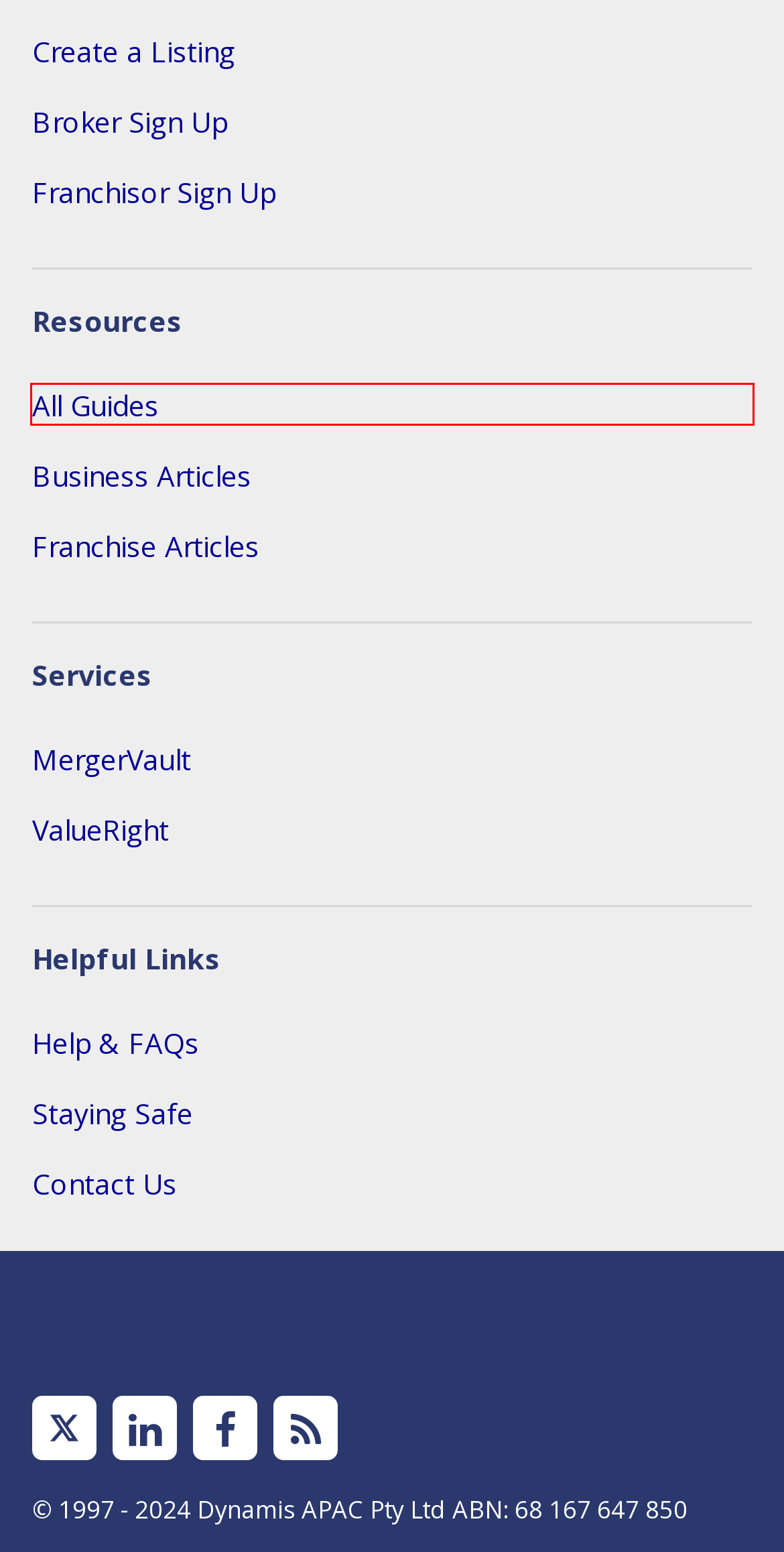You are given a screenshot of a webpage with a red bounding box around an element. Choose the most fitting webpage description for the page that appears after clicking the element within the red bounding box. Here are the candidates:
A. Franchise information, news, advice and articles from BusinessesForSale
B. FAQs | BusinessesForSale.com
C. Business Articles | Useful Tips and Expert Advice
D. Our resource guides for buyers and sellers: BFS Australia
E. Apply for your Broker Account now on BusinessesForSale.com
F. Staying safe with Businesses For Sale .com
G. ValueRight | A BusinessesForSale.com Service
H. Buy a 34604 exclusive maintenance/cleaning opportunity - long-standing contract

D